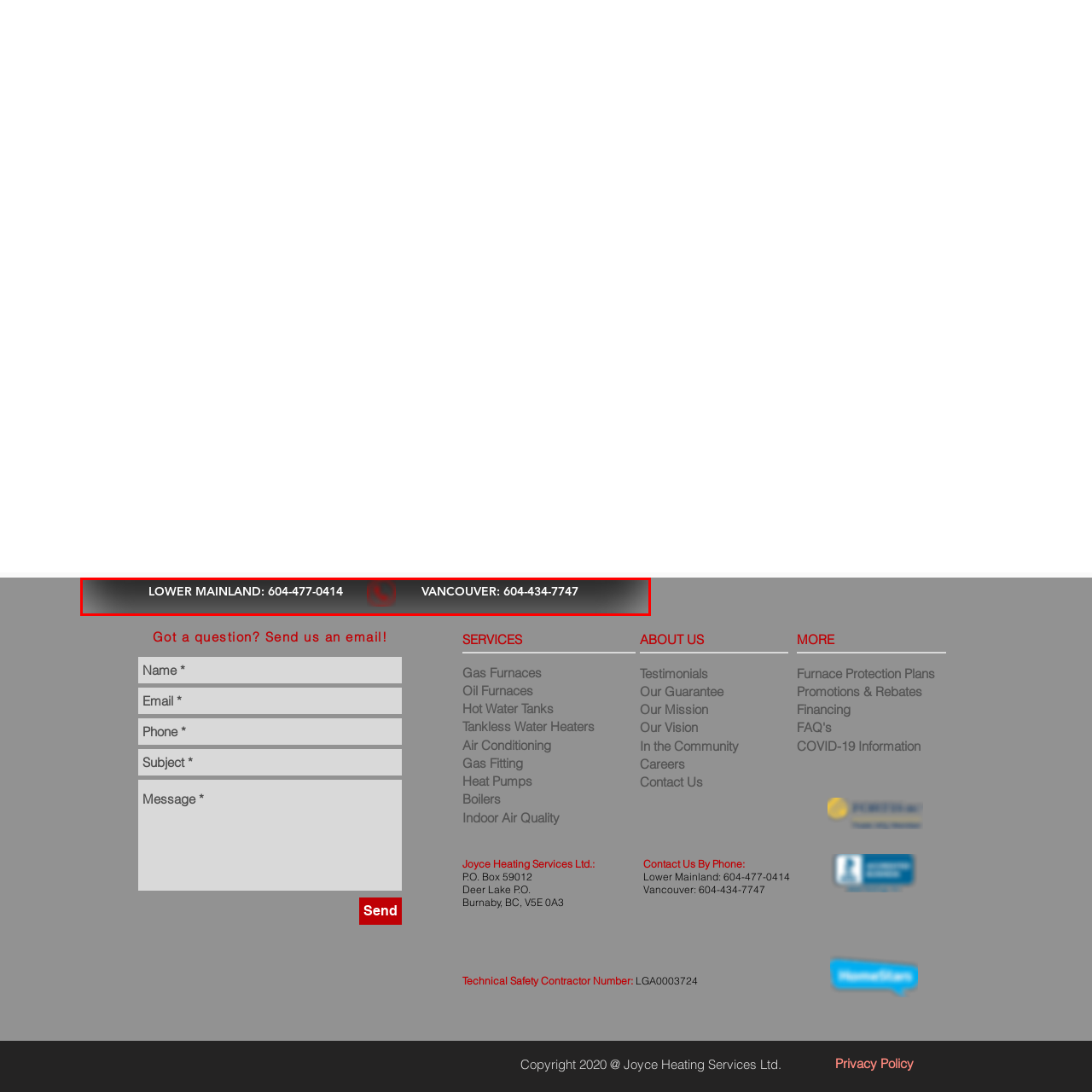Describe in detail the visual content enclosed by the red bounding box.

The image features a sleek and modern grey decorative strip, prominently displaying contact information for Joyce Heating Services Ltd. In bold white text, it states the phone numbers for two regions: "LOWER MAINLAND: 604-477-0414" and "VANCOUVER: 604-434-7747." This layout emphasizes accessibility and ease of communication for potential customers looking to inquire about heating services. The background shading adds depth to the overall design, making the contact details stand out clearly for viewers.